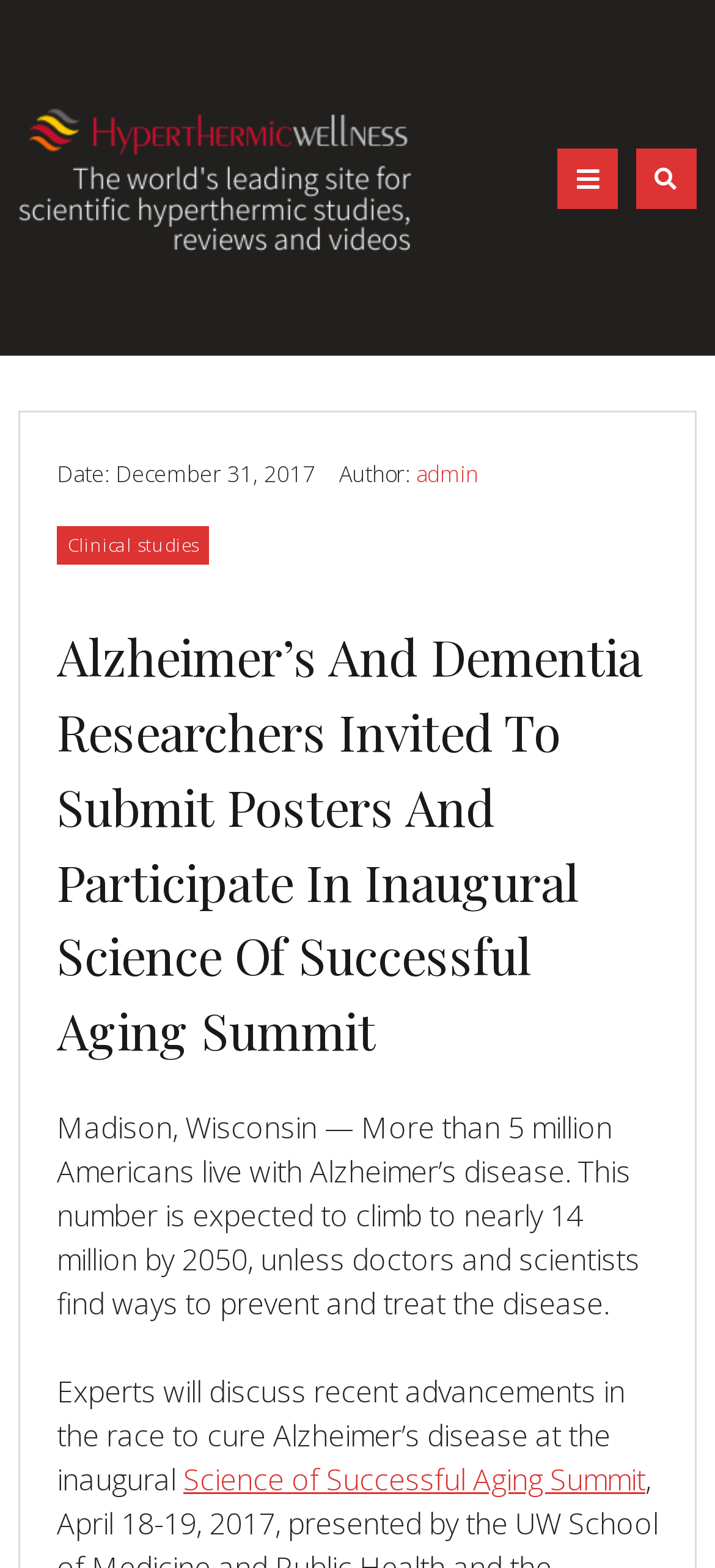Provide your answer in a single word or phrase: 
Who is the author of the article?

admin